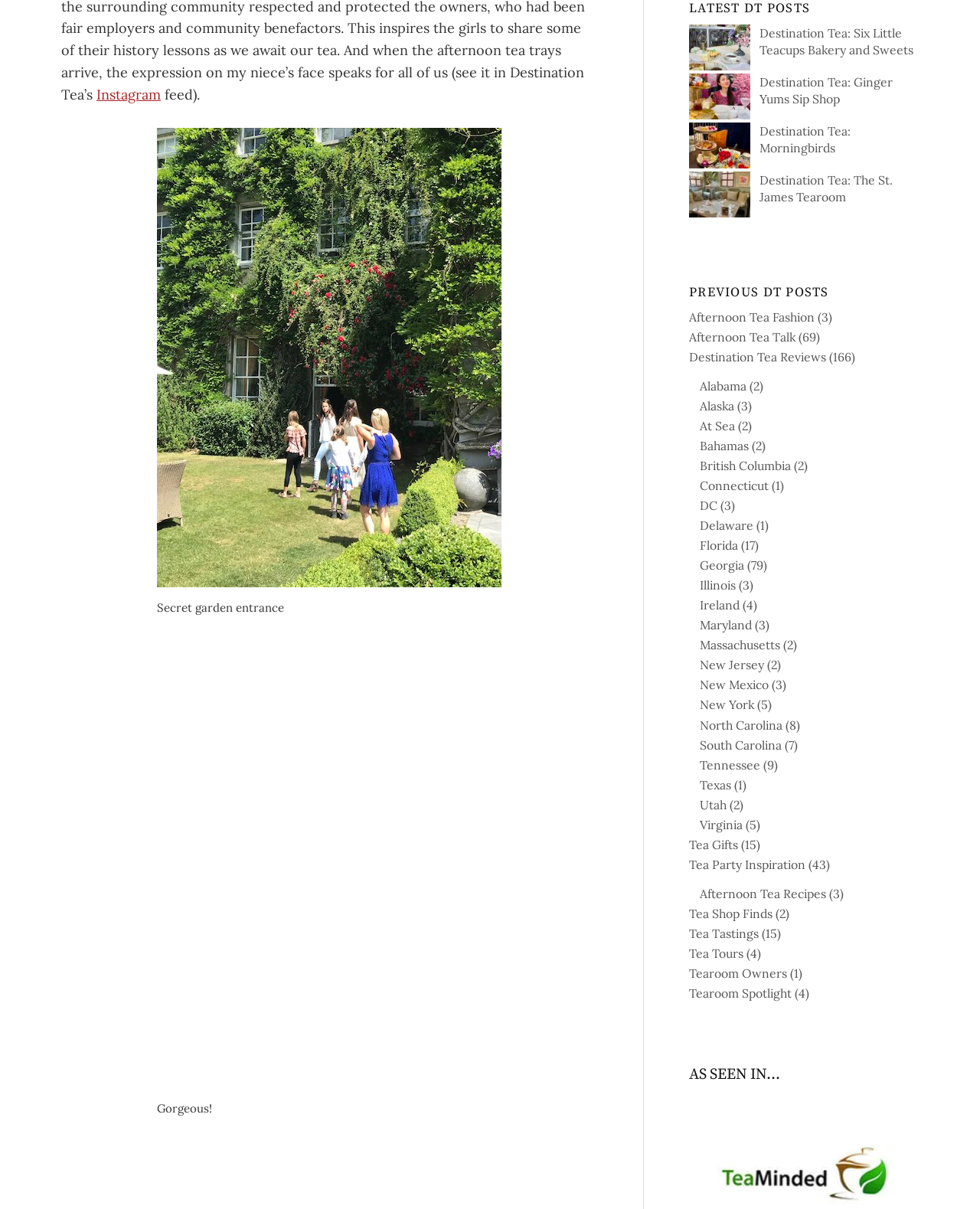Answer the question briefly using a single word or phrase: 
What is the name of the estate in the first image?

Mount Juliet Estate